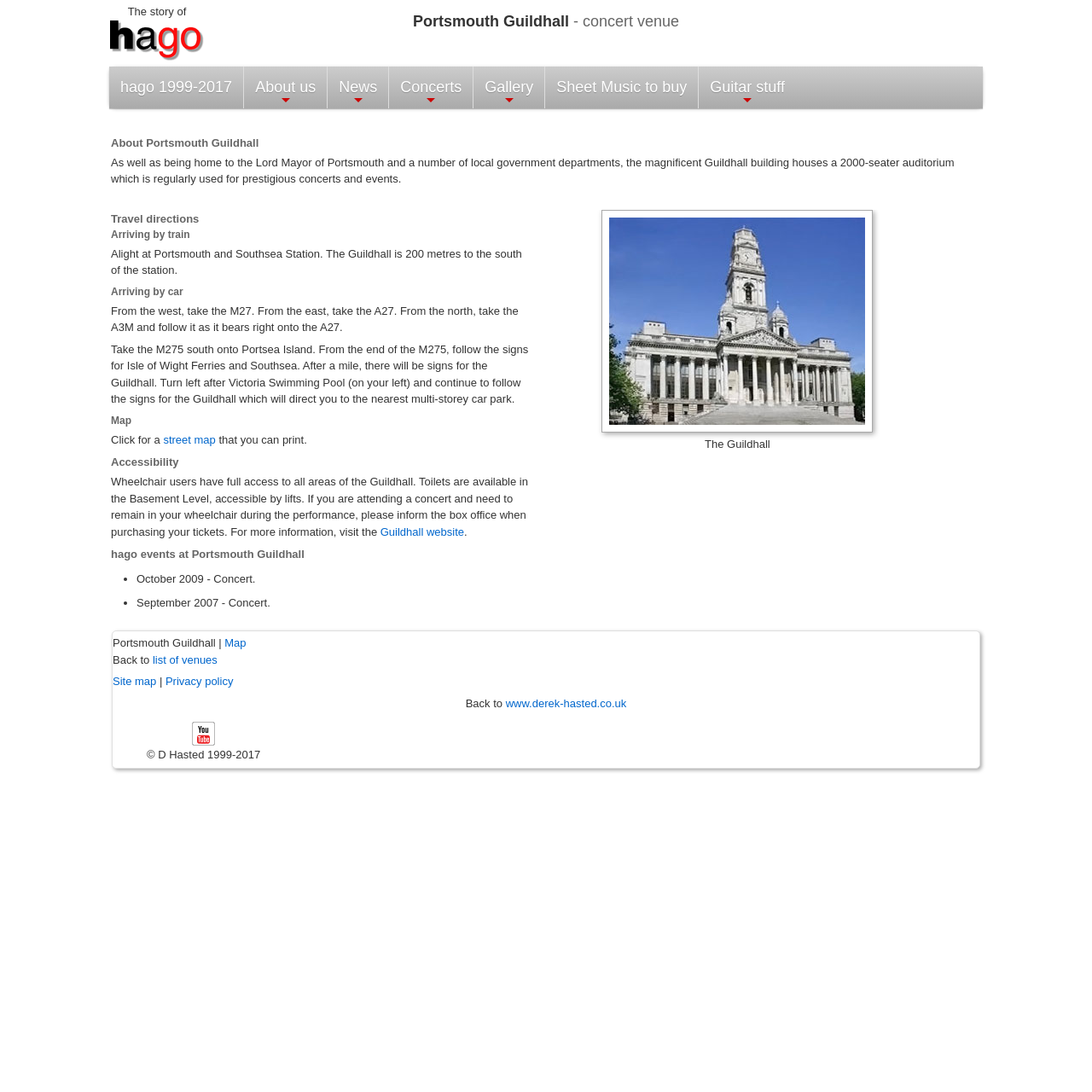Can you identify the bounding box coordinates of the clickable region needed to carry out this instruction: 'View the 'hago 1999-2017' page'? The coordinates should be four float numbers within the range of 0 to 1, stated as [left, top, right, bottom].

[0.1, 0.061, 0.223, 0.099]